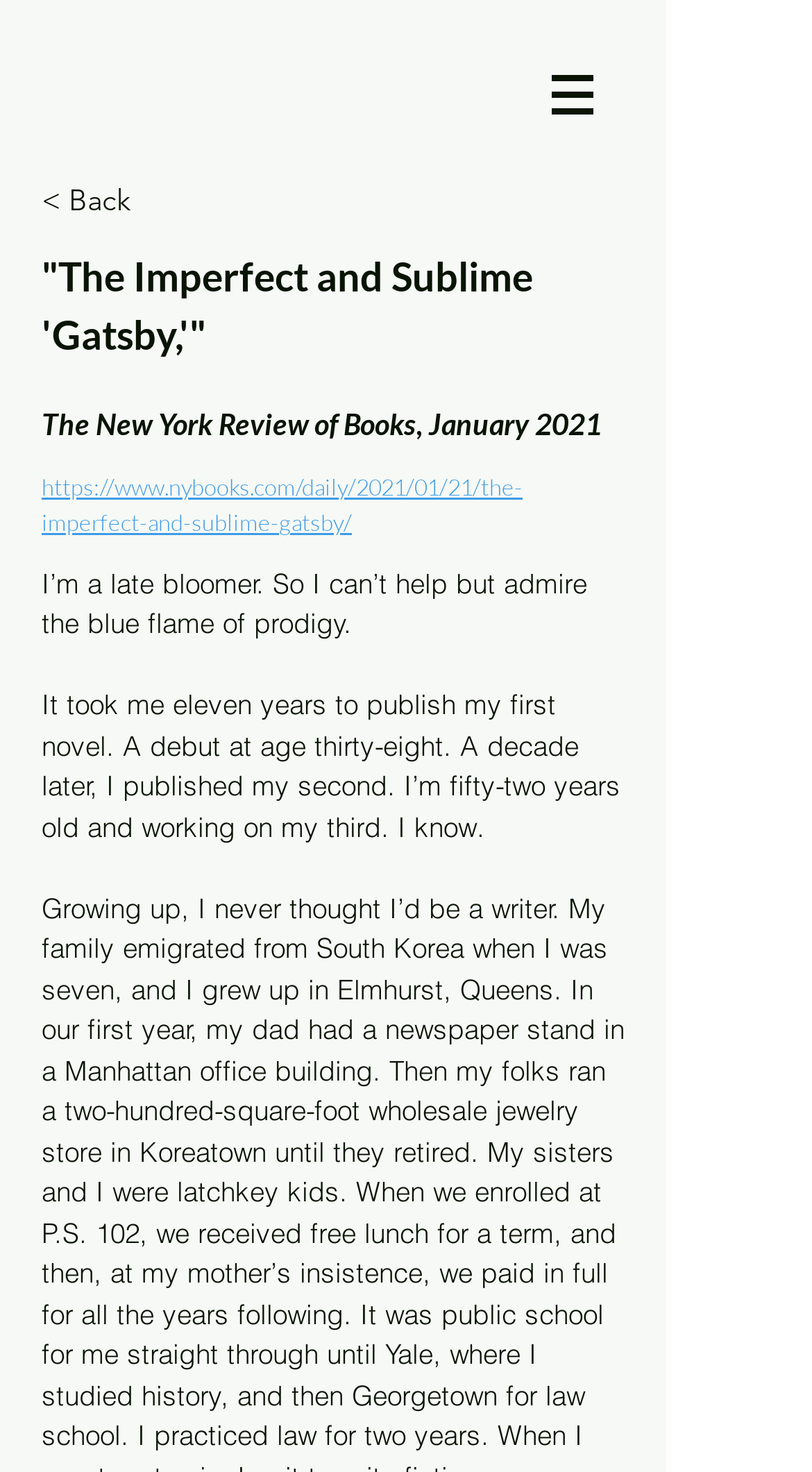From the details in the image, provide a thorough response to the question: How many years did it take the author to publish their first novel?

I found the answer by reading the text in the StaticText element which says 'It took me eleven years to publish my first novel.' This sentence mentions the number of years it took the author to publish their first novel.